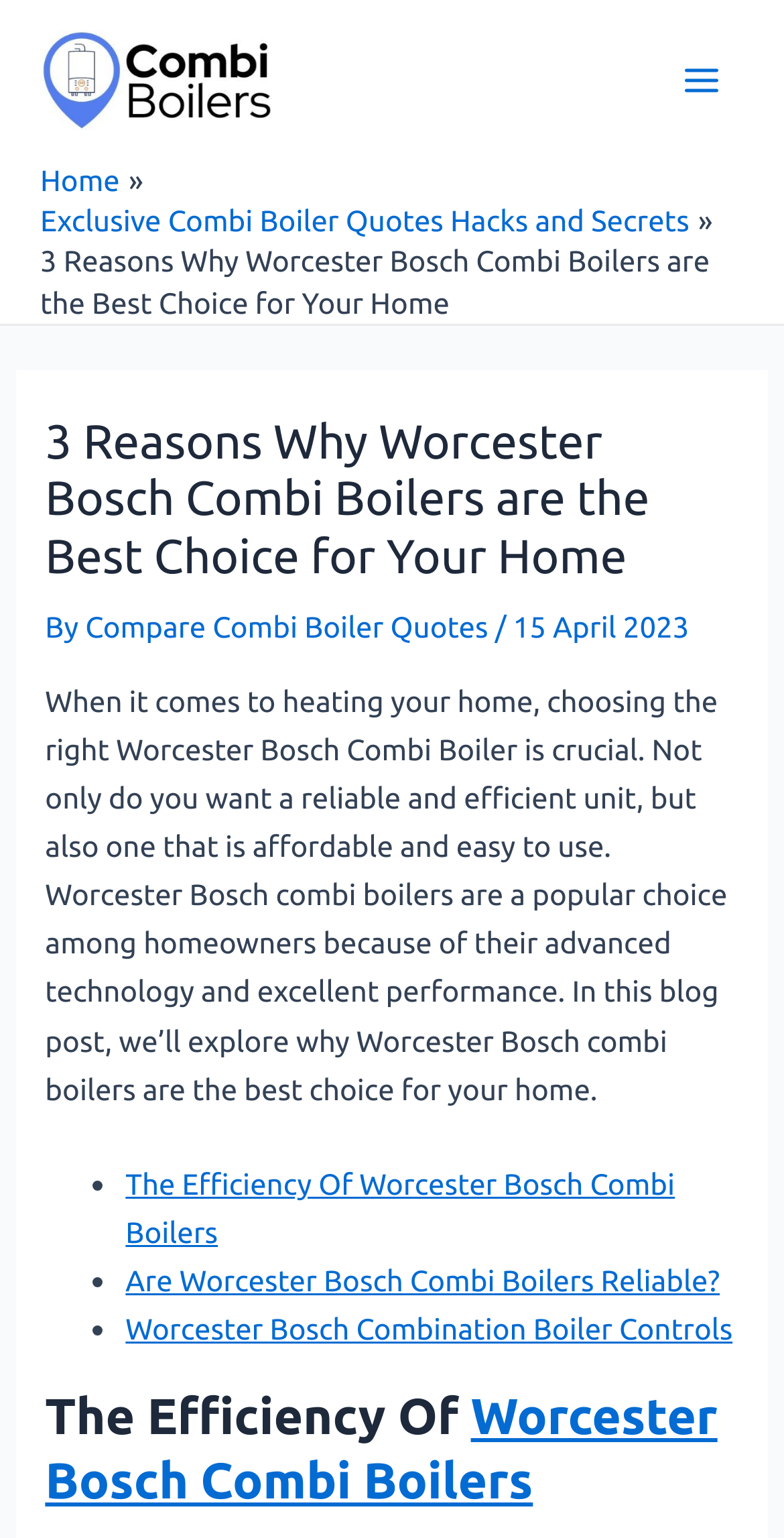Given the element description Cart, identify the bounding box coordinates for the UI element on the webpage screenshot. The format should be (top-left x, top-left y, bottom-right x, bottom-right y), with values between 0 and 1.

None